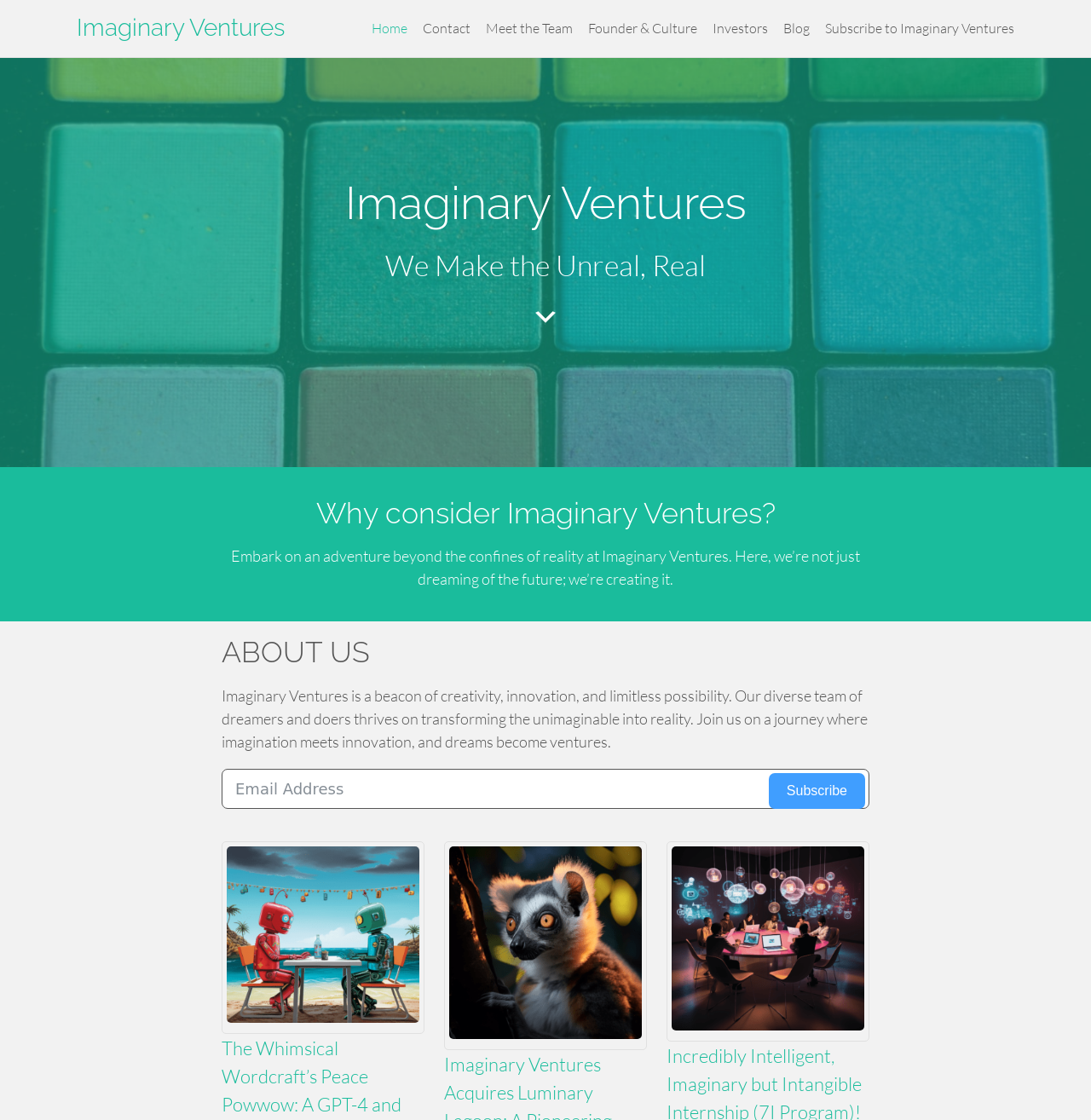Provide a brief response to the question below using one word or phrase:
What can users do on the website?

Subscribe to newsletter